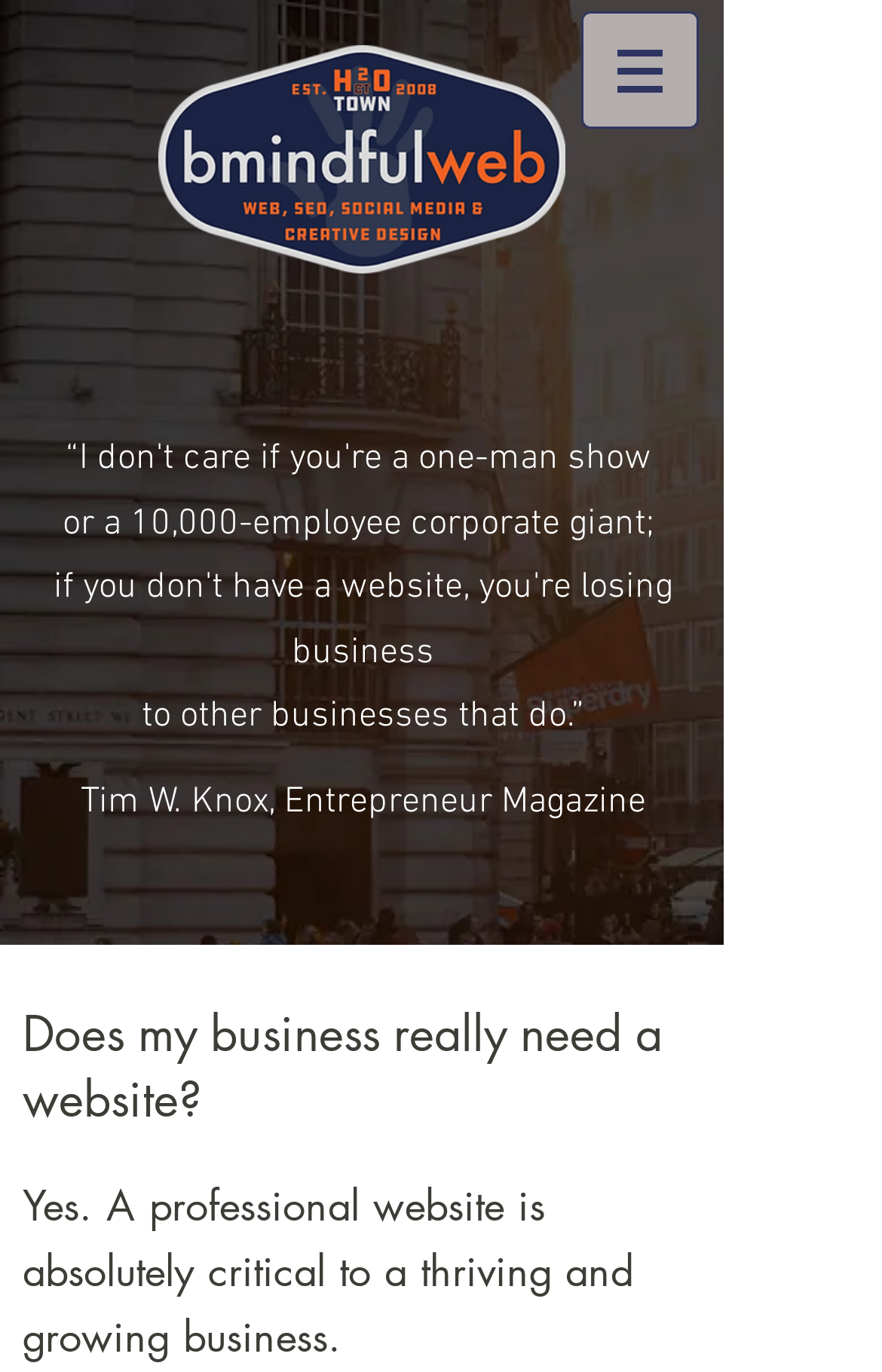What is the quote about business and website?
Use the information from the screenshot to give a comprehensive response to the question.

On the webpage, I found a quote from Tim W. Knox, Entrepreneur Magazine, which states that if a business doesn't have a website, it's losing business to other companies that do. This quote is divided into multiple headings, but the main idea is that a website is crucial for a business.